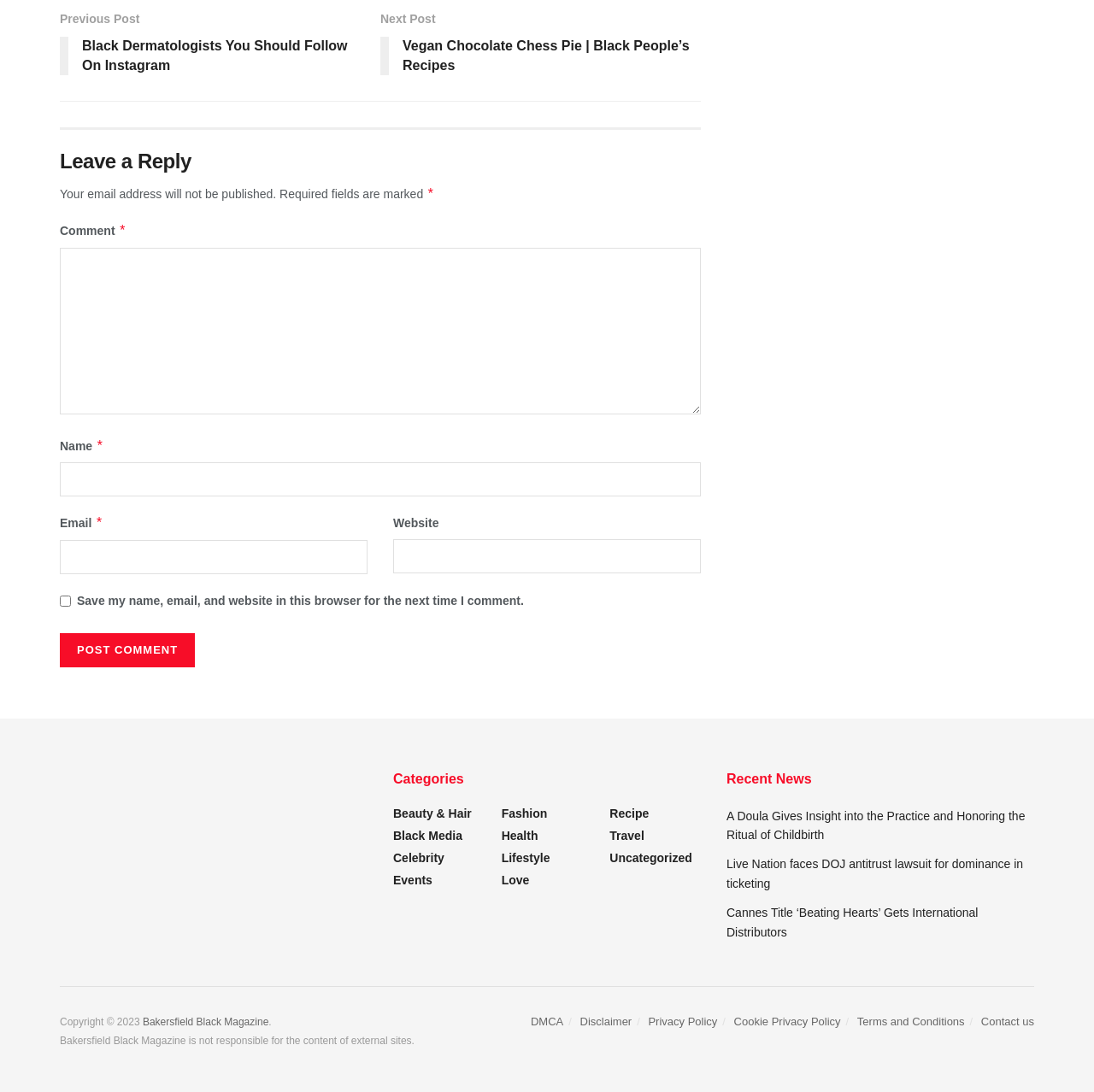Please specify the bounding box coordinates of the area that should be clicked to accomplish the following instruction: "Go to the next post". The coordinates should consist of four float numbers between 0 and 1, i.e., [left, top, right, bottom].

[0.348, 0.009, 0.641, 0.077]